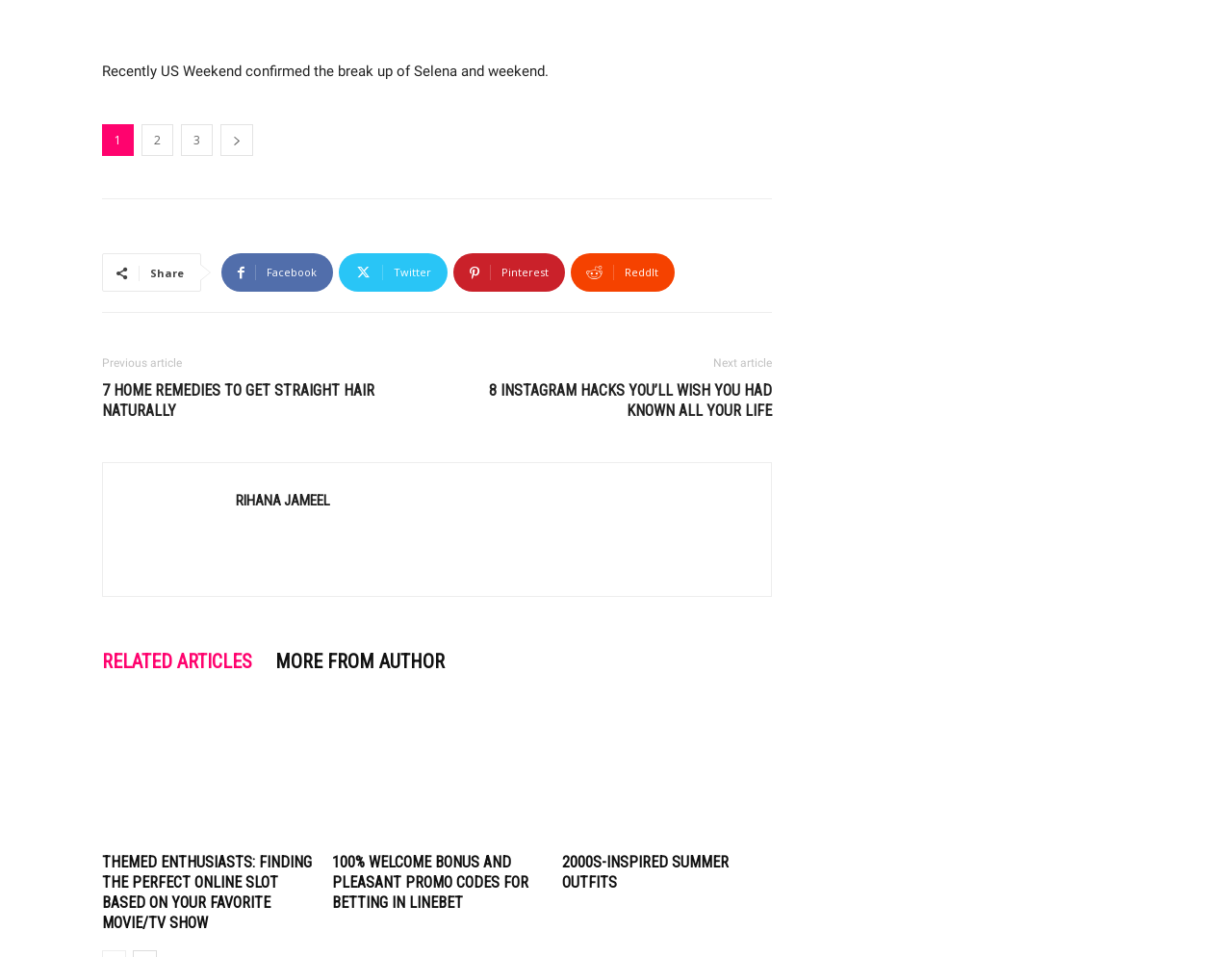How many social media links are in the footer?
Make sure to answer the question with a detailed and comprehensive explanation.

The footer section of the webpage contains links to four social media platforms: Facebook, Twitter, Pinterest, and ReddIt, as indicated by the link elements with the text ' Facebook', ' Twitter', ' Pinterest', and ' ReddIt' respectively.